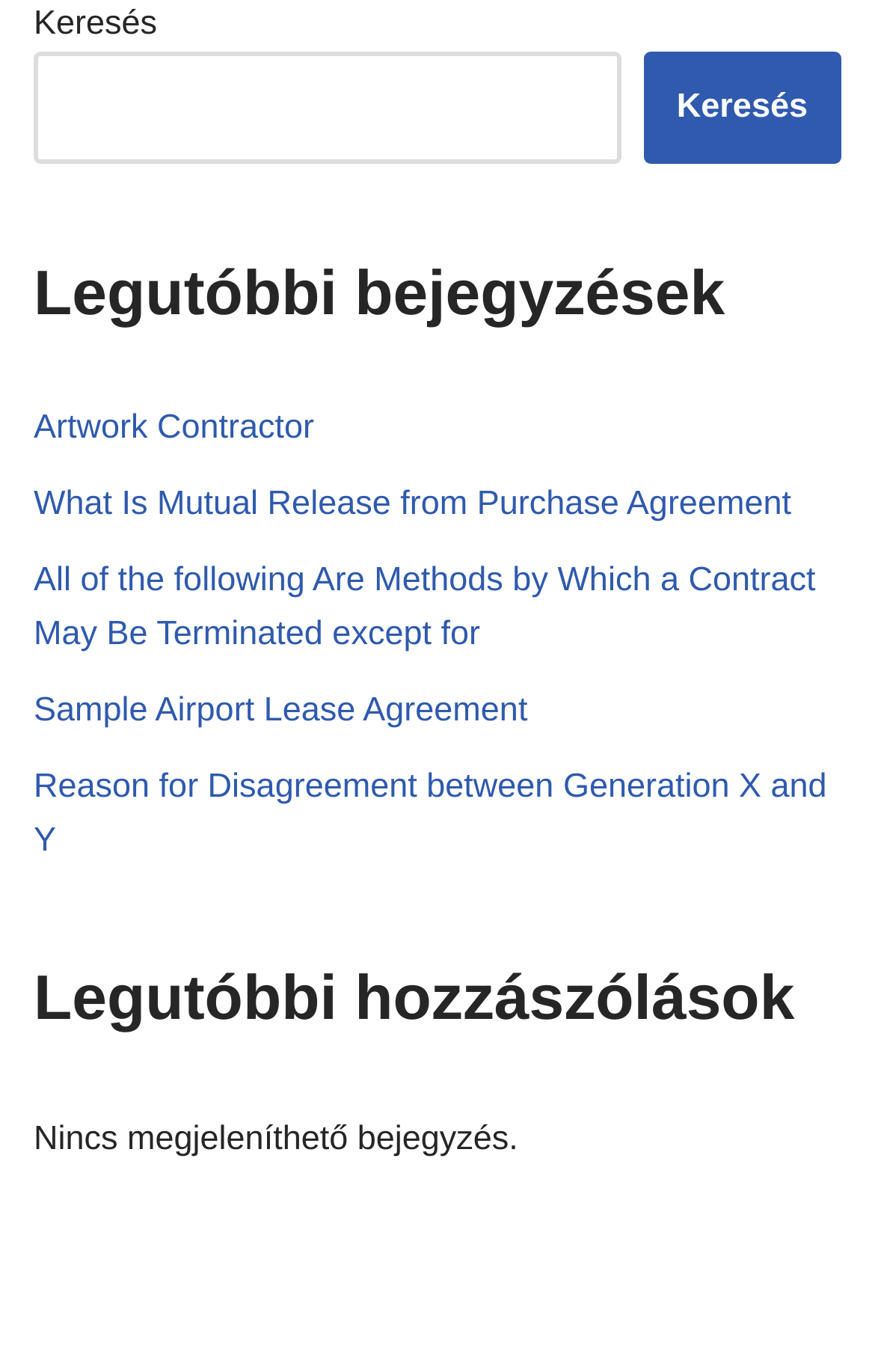Give a succinct answer to this question in a single word or phrase: 
How many links are there under the 'Legutóbbi bejegyzések' heading?

5